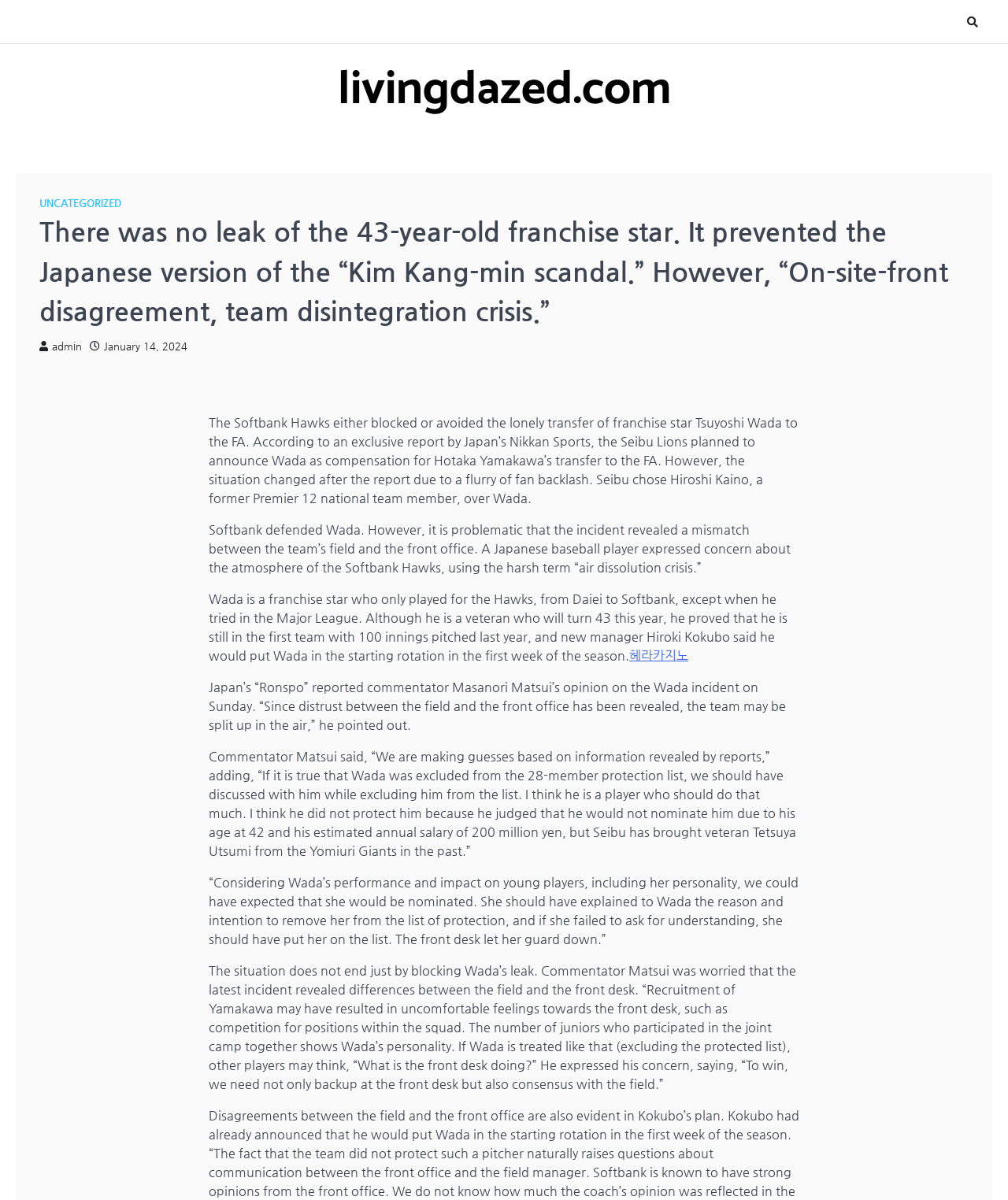Using the element description: "title="Search"", determine the bounding box coordinates for the specified UI element. The coordinates should be four float numbers between 0 and 1, [left, top, right, bottom].

[0.953, 0.008, 0.977, 0.028]